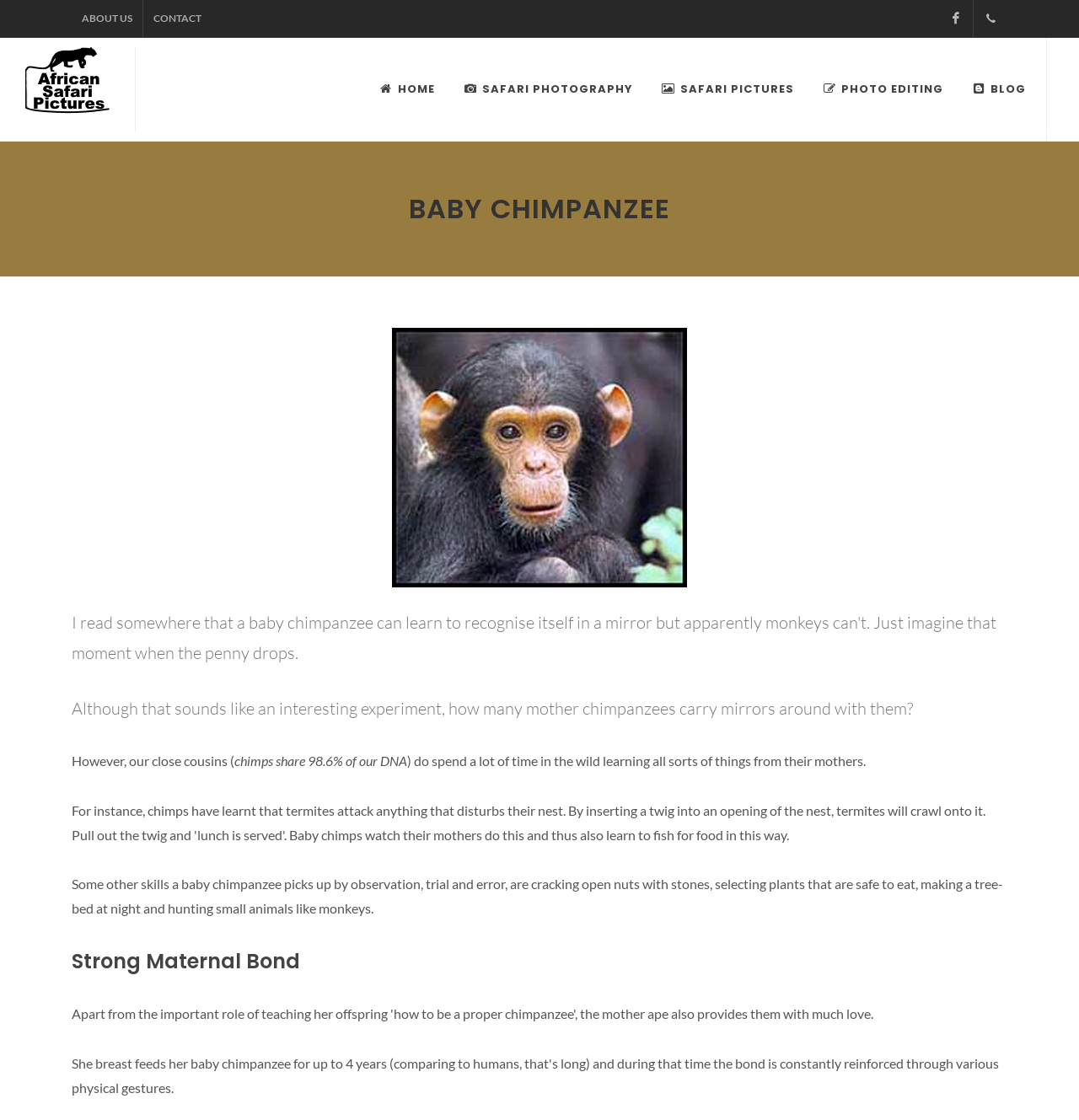Based on the element description alt="African Safari Pictures Logo", identify the bounding box coordinates for the UI element. The coordinates should be in the format (top-left x, top-left y, bottom-right x, bottom-right y) and within the 0 to 1 range.

[0.023, 0.042, 0.102, 0.117]